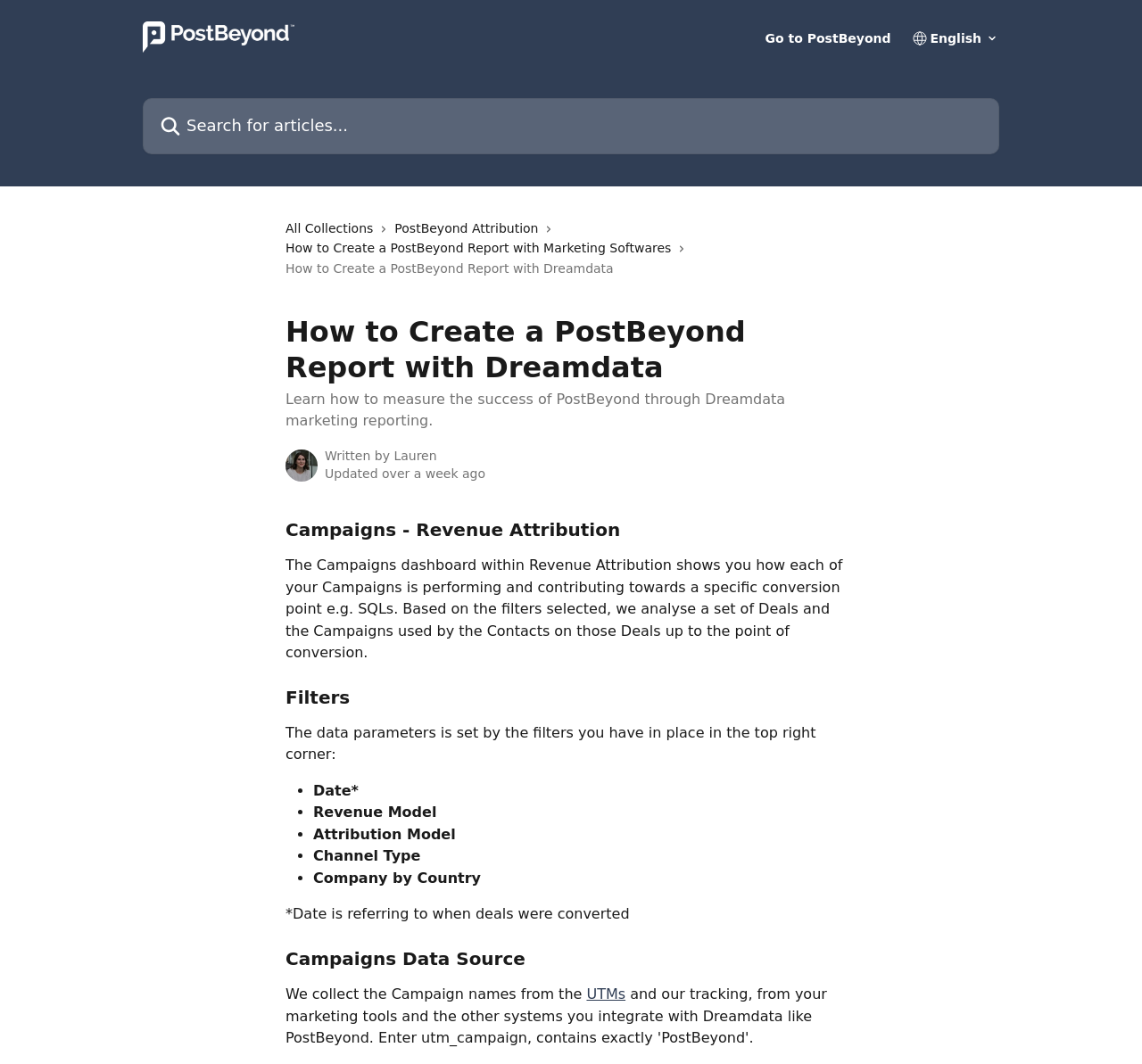Summarize the webpage with intricate details.

The webpage is a help center article from PostBeyond, focused on creating a report with Dreamdata marketing reporting. At the top, there is a header section with a logo and a link to the PostBeyond Help Center, as well as a search bar and a combobox. Below the header, there are several links to different collections, including "All Collections", "PostBeyond Attribution", and "How to Create a PostBeyond Report with Marketing Softwares".

The main content of the page is divided into sections, starting with a heading "How to Create a PostBeyond Report with Dreamdata" and a brief description of the article. Below this, there is an image of an avatar, followed by the author's name and the date the article was updated.

The next section is titled "Campaigns - Revenue Attribution" and provides a detailed description of the Campaigns dashboard within Revenue Attribution. This section is followed by a section on "Filters", which explains how the data parameters are set by the filters in the top right corner. This section includes a list of filters, marked with bullet points, including Date, Revenue Model, Attribution Model, Channel Type, and Company by Country.

Finally, there is a section on "Campaigns Data Source", which explains how the Campaign names are collected from UTMs. Throughout the page, there are several images and icons, including a PostBeyond logo, a search icon, and an image of an avatar.